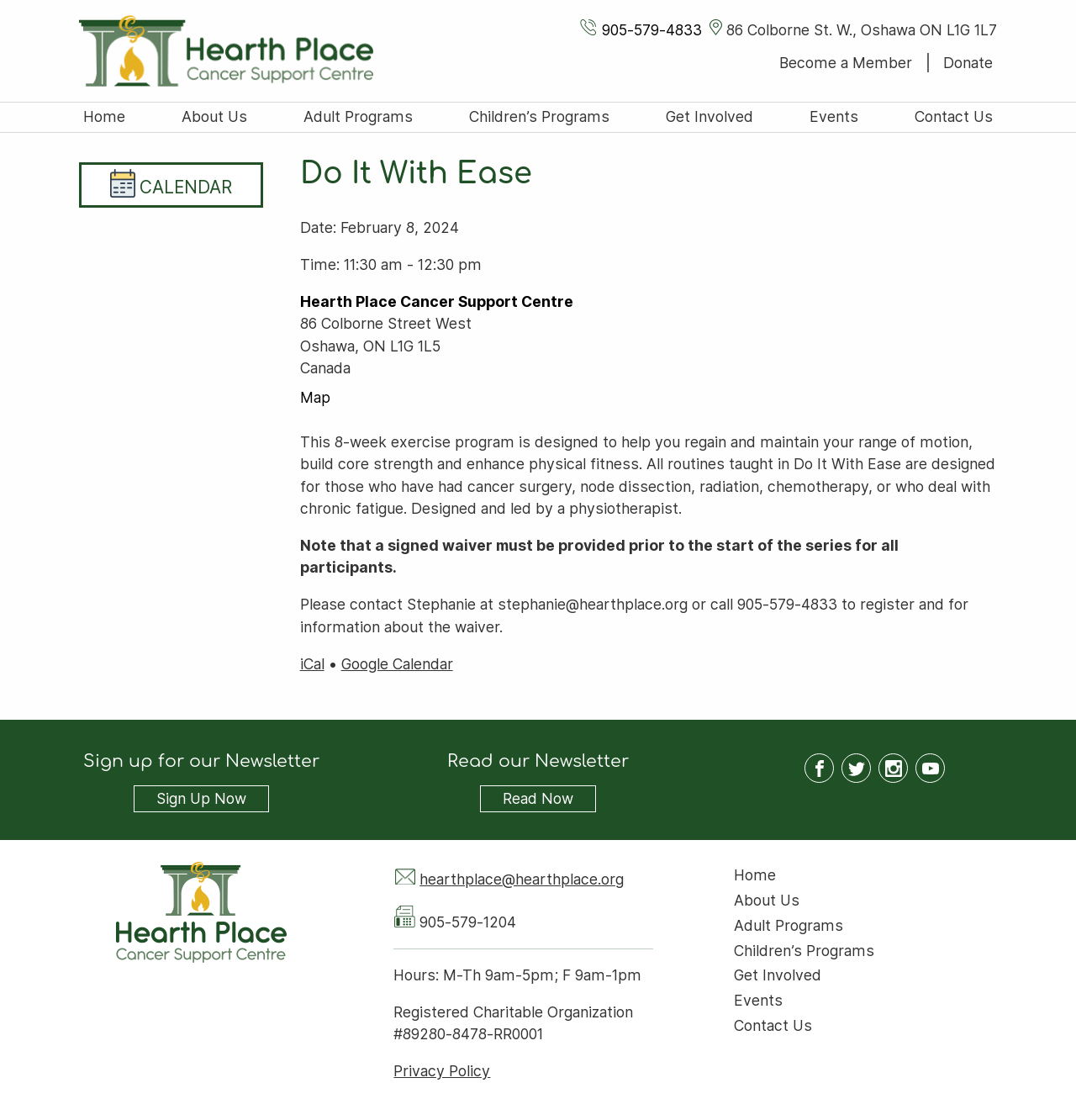Produce a meticulous description of the webpage.

This webpage is about the "Do It With Ease" program offered by the Hearth Place Cancer Support Centre. At the top of the page, there is a navigation menu with links to the centre's homepage, about us, adult programs, children's programs, get involved, events, and contact us. Below this menu, there is a secondary navigation menu with links to become a member and donate.

The main content of the page is divided into two sections. On the left, there is a complementary section with a link to a calendar. On the right, there is a heading "Do It With Ease" followed by a paragraph describing the program, which is an 8-week exercise program designed to help individuals regain and maintain their range of motion, build core strength, and enhance physical fitness. The program is specifically designed for those who have had cancer surgery, node dissection, radiation, chemotherapy, or who deal with chronic fatigue.

Below this description, there is information about the program's schedule, including the date, time, and location. There is also a link to map the location and a note about a signed waiver required prior to the start of the series. Contact information for registration and waiver inquiries is provided.

Further down the page, there are links to add the event to iCal or Google Calendar. The page also features a section to sign up for the centre's newsletter and read past newsletters.

At the bottom of the page, there is a content information section with links to the centre's social media profiles, including Facebook, Twitter, Instagram, and YouTube. There is also a section with the centre's contact information, including email, phone number, hours of operation, and a registered charitable organization number. A link to the centre's privacy policy is also provided. Finally, there is a footer navigation menu with links to the centre's main pages.